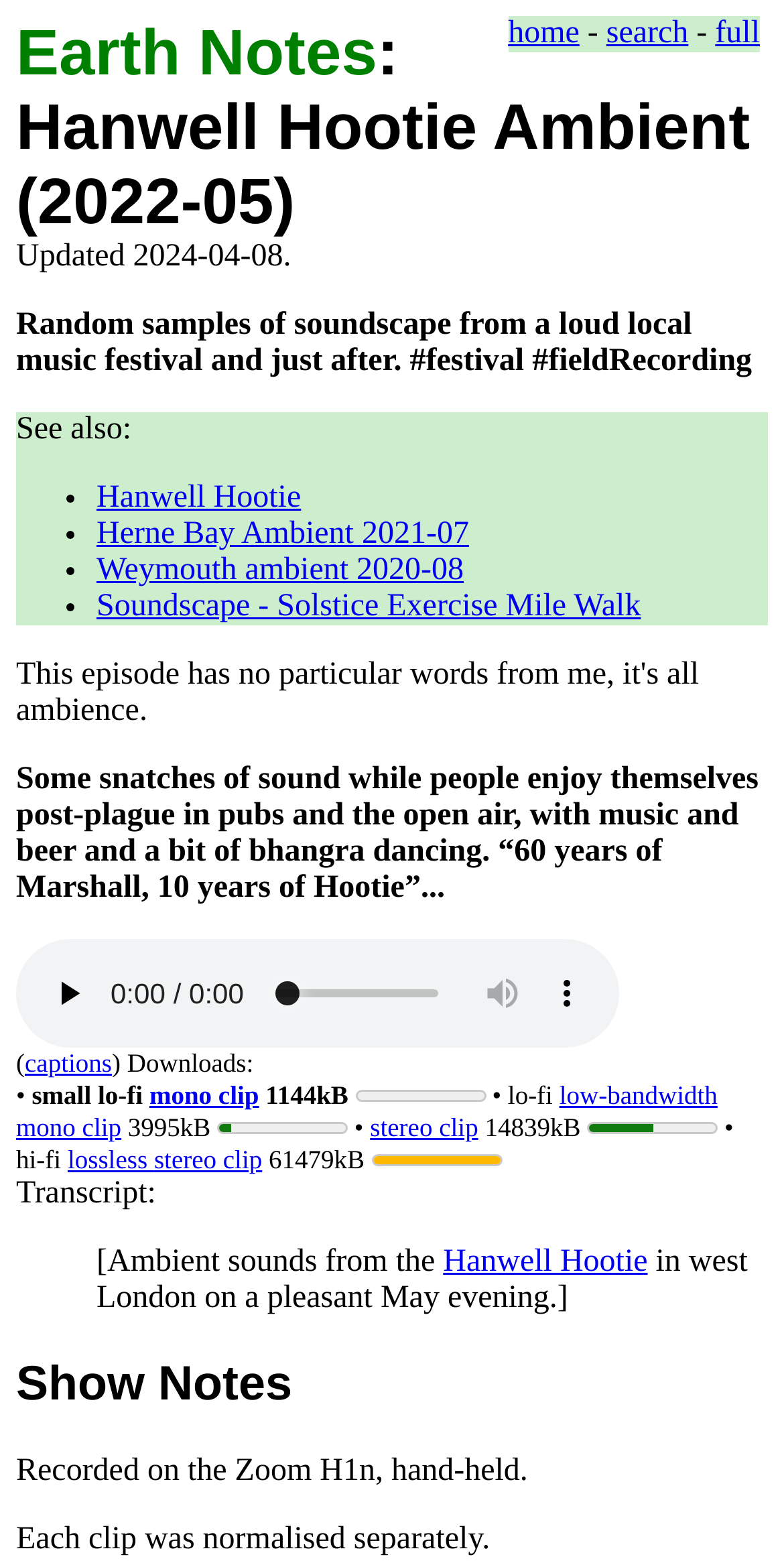Given the description "Herne Bay Ambient 2021-07", provide the bounding box coordinates of the corresponding UI element.

[0.123, 0.331, 0.598, 0.353]